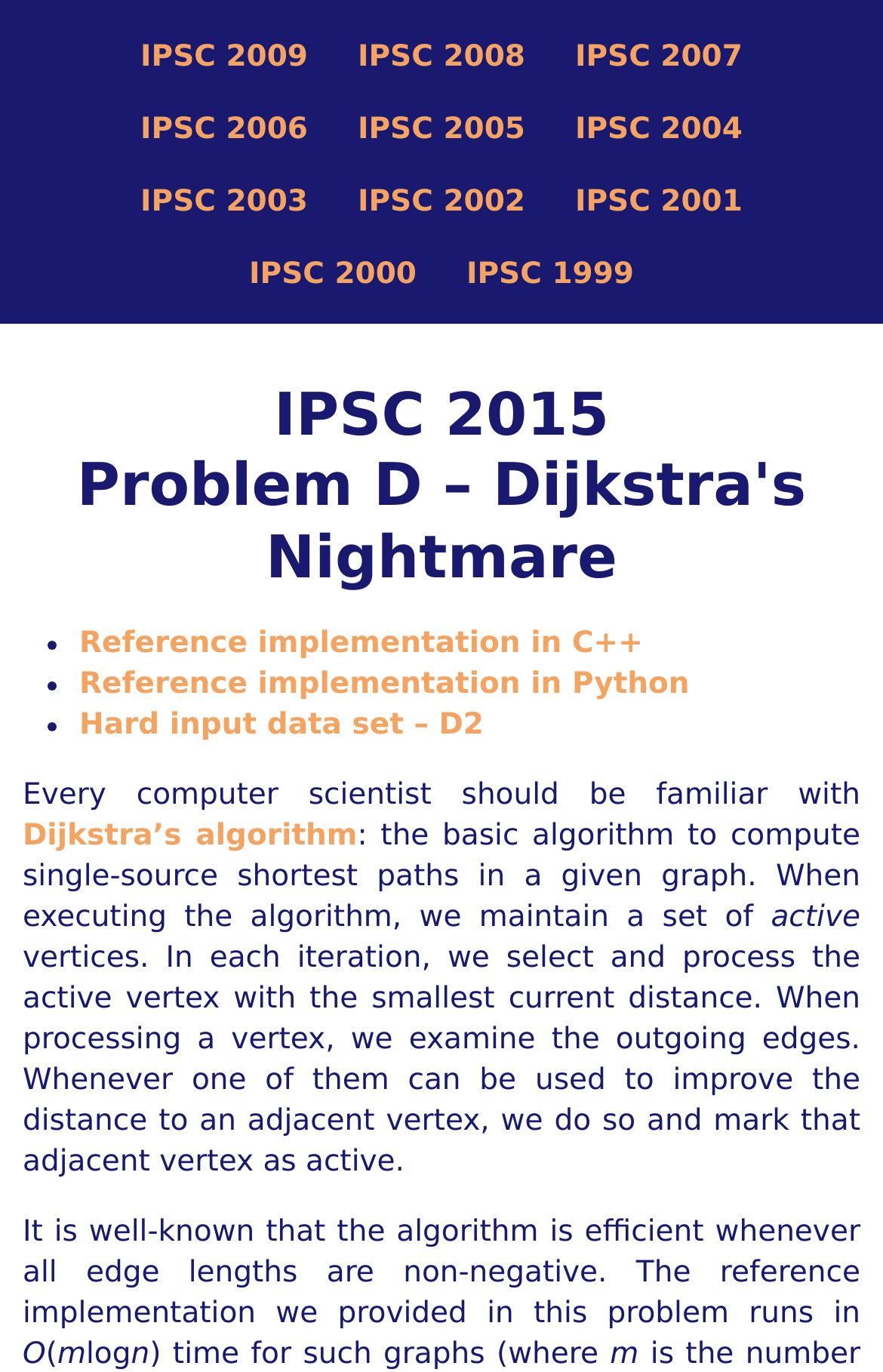For the following element description, predict the bounding box coordinates in the format (top-left x, top-left y, bottom-right x, bottom-right y). All values should be floating point numbers between 0 and 1. Description: IPSC 2001

[0.626, 0.123, 0.867, 0.175]